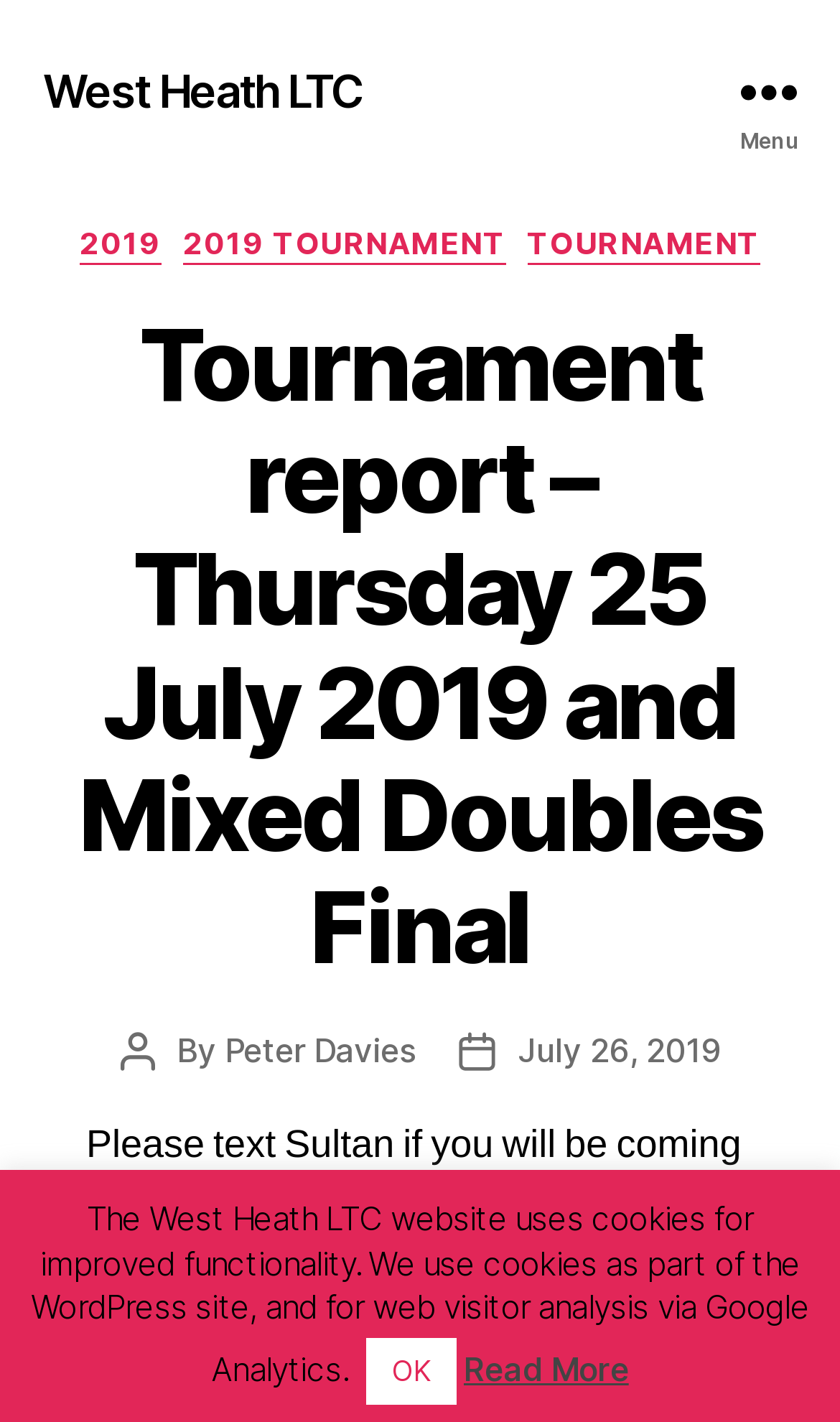Respond with a single word or phrase for the following question: 
What is the purpose of the button at the top right corner?

Menu